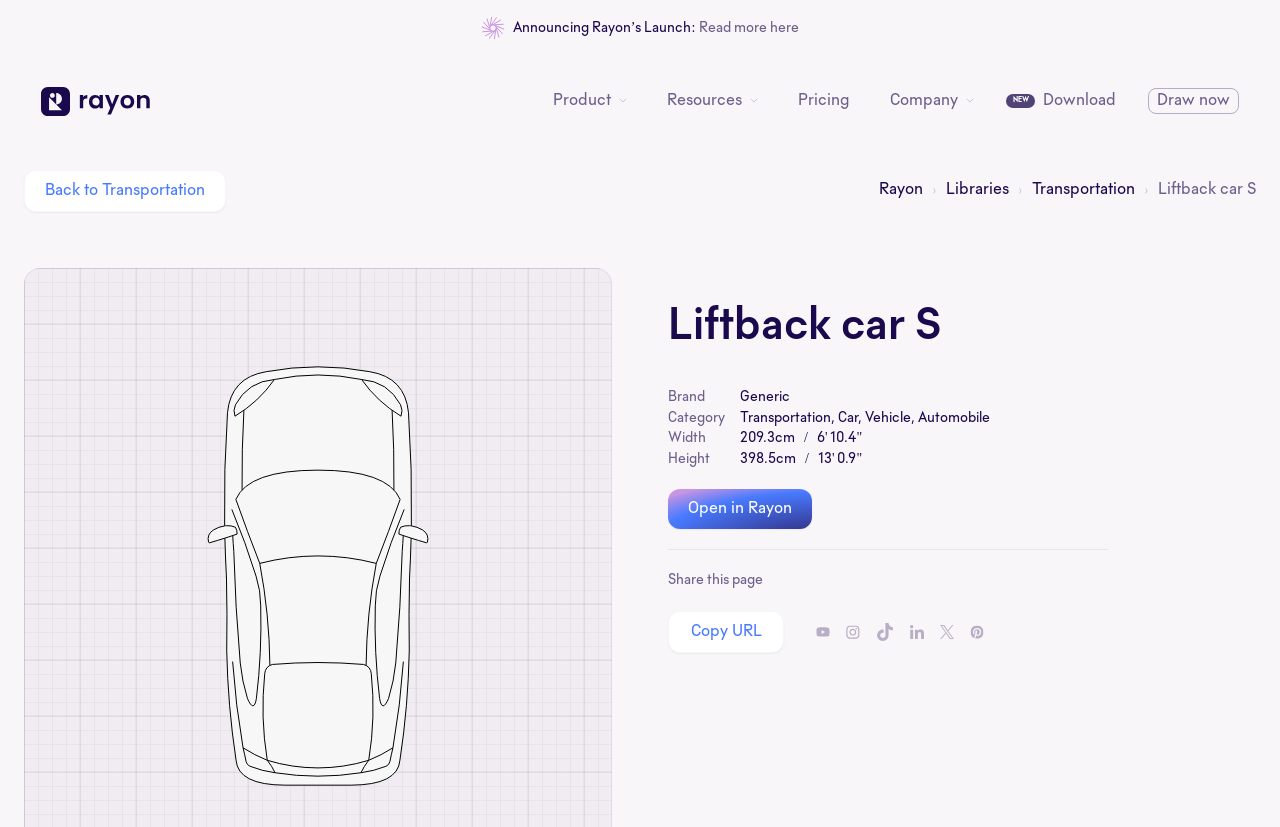Based on the provided description, "Open in Rayon", find the bounding box of the corresponding UI element in the screenshot.

[0.522, 0.592, 0.634, 0.64]